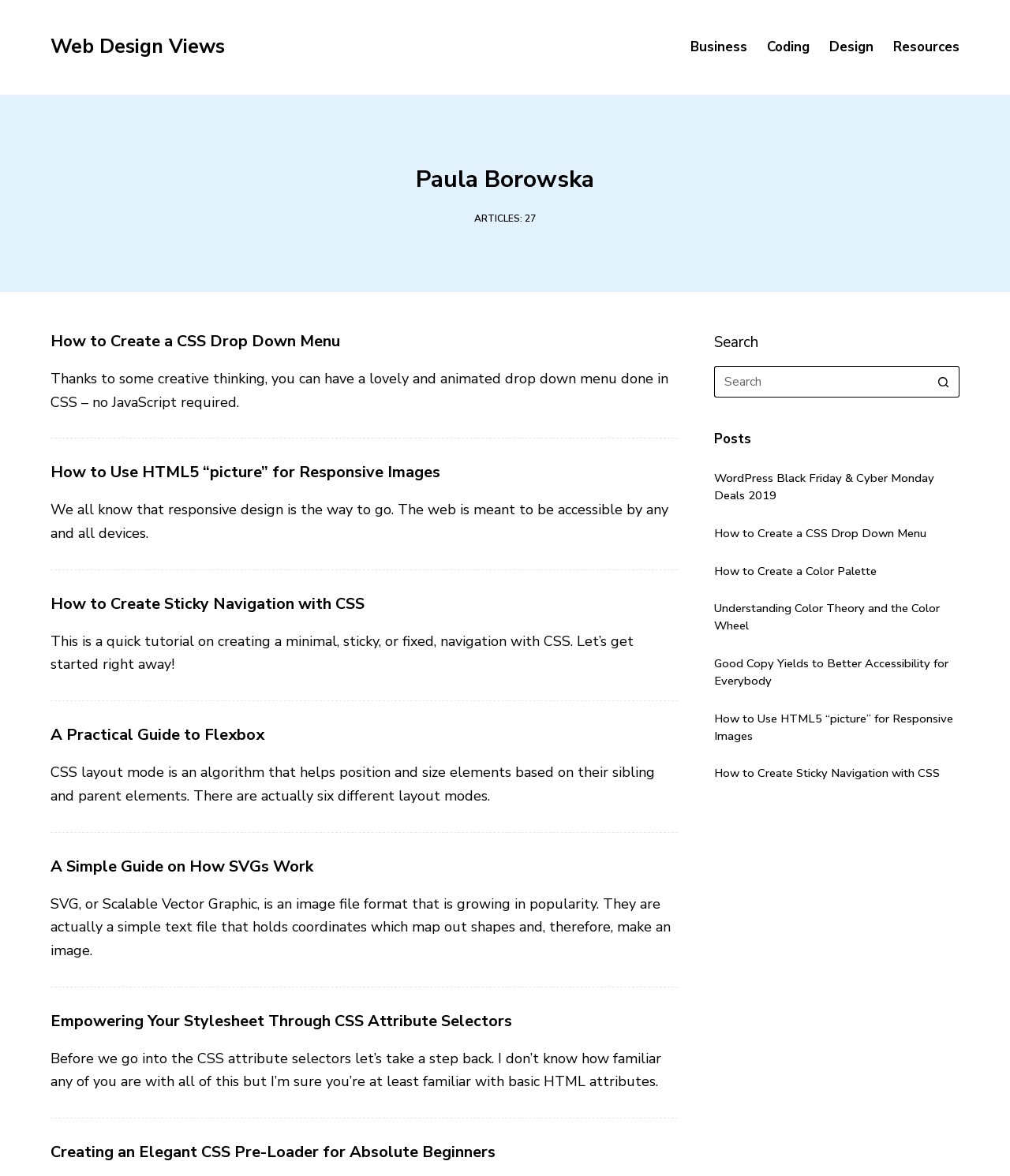How many articles are on the webpage? Please answer the question using a single word or phrase based on the image.

6